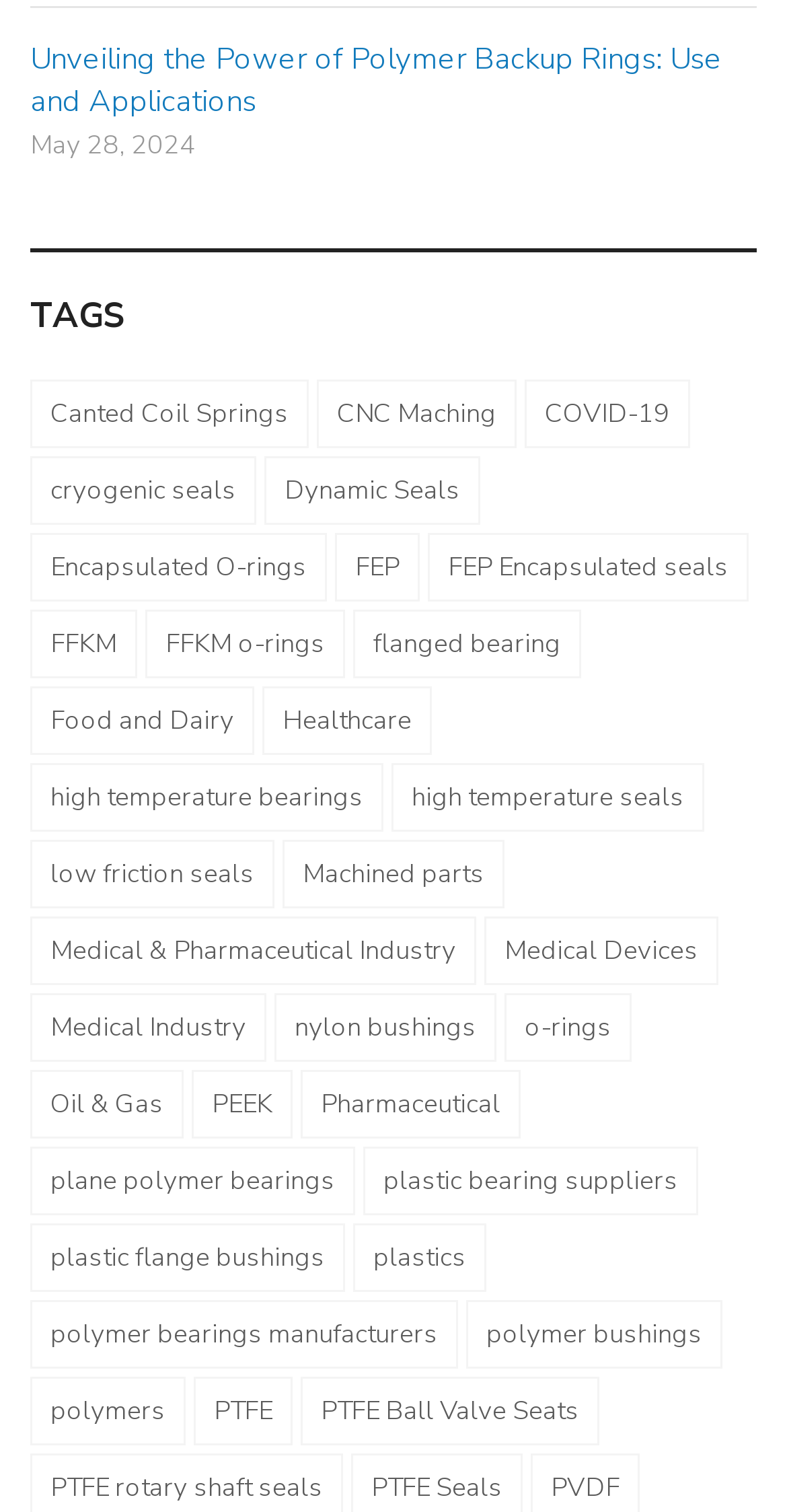Calculate the bounding box coordinates of the UI element given the description: "Healthcare".

[0.333, 0.454, 0.549, 0.5]